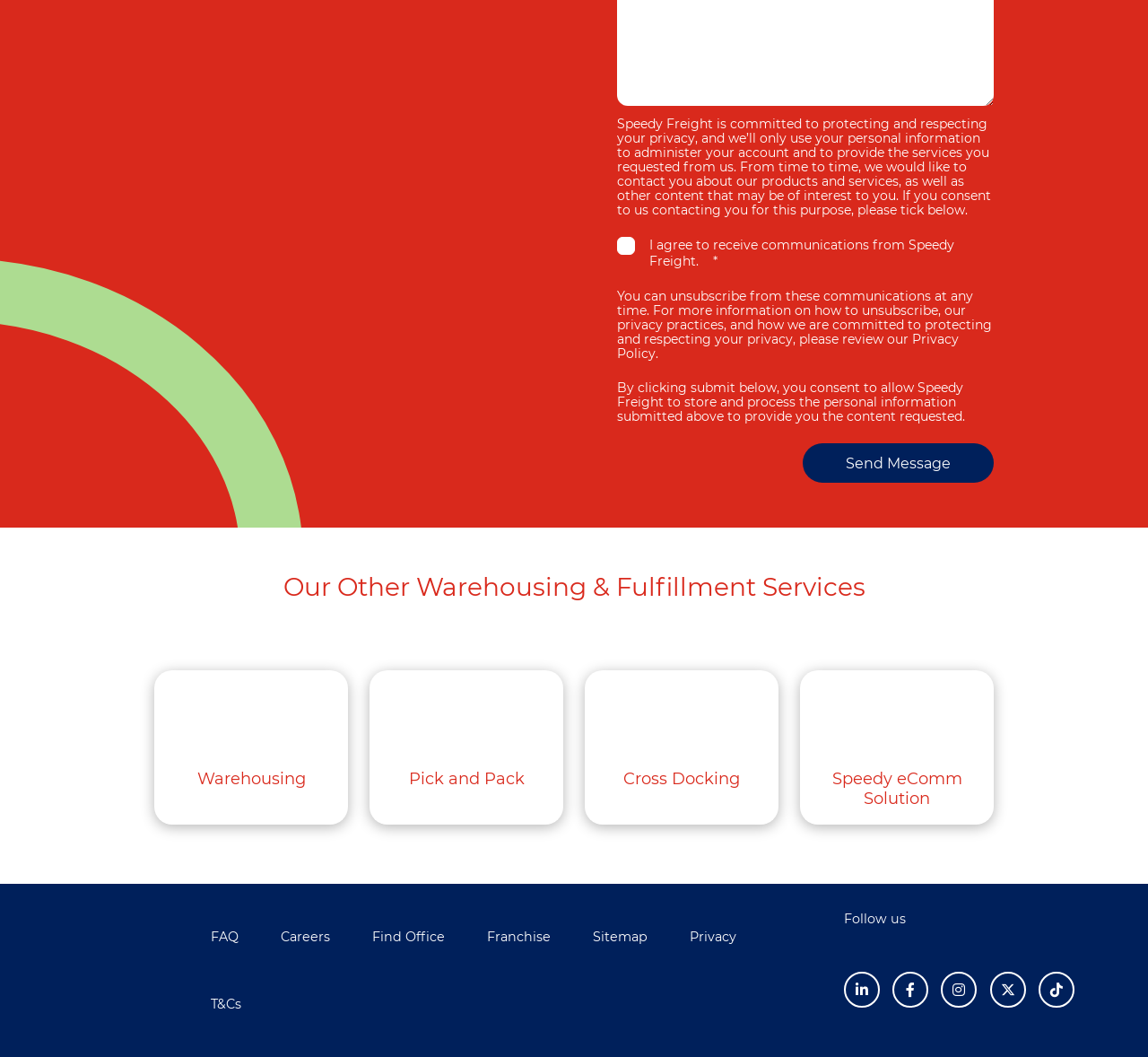Answer the following in one word or a short phrase: 
What social media platforms can you follow Speedy Freight on?

Facebook and others